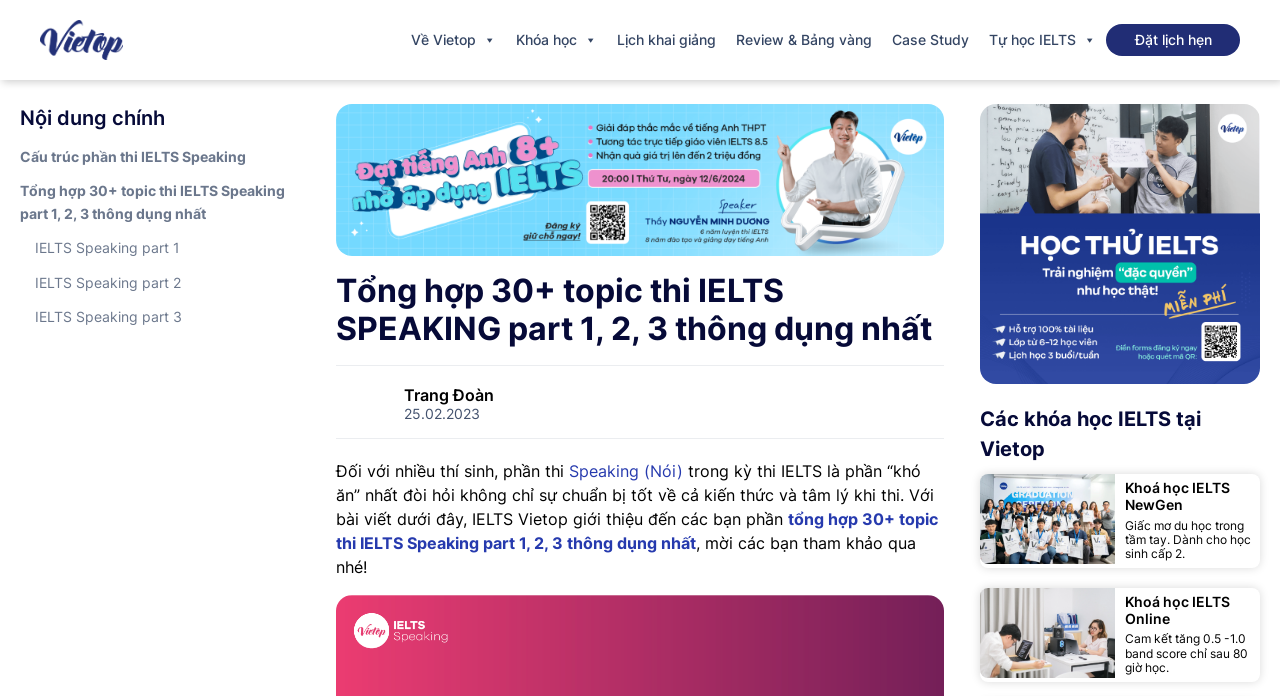Find the bounding box coordinates of the element to click in order to complete this instruction: "Visit 'Shankar MOVIE ‘I’ News – News World'". The bounding box coordinates must be four float numbers between 0 and 1, denoted as [left, top, right, bottom].

None